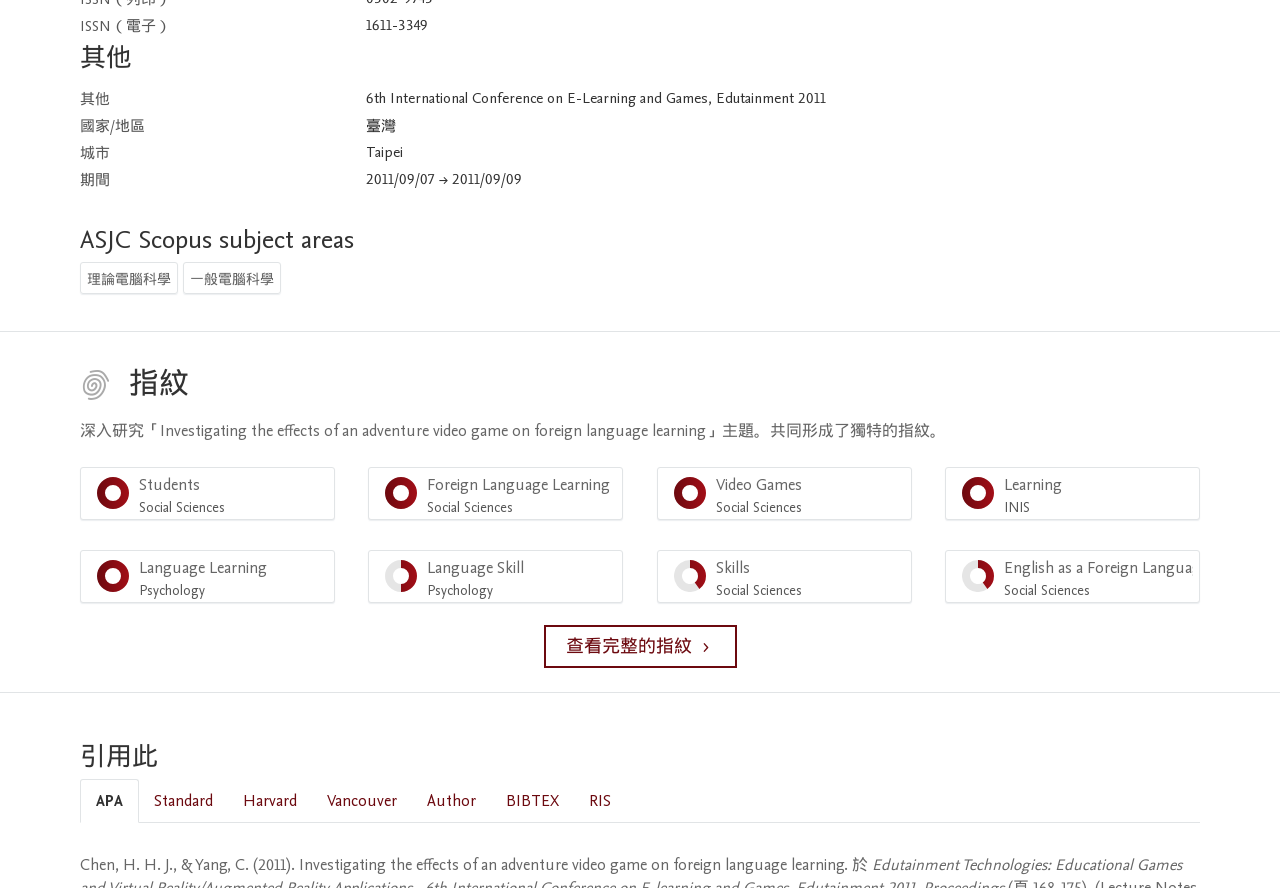Provide a thorough and detailed response to the question by examining the image: 
How many citation styles are available?

The question can be answered by looking at the tablist '引用此' where there are 7 tabs available, each representing a different citation style.